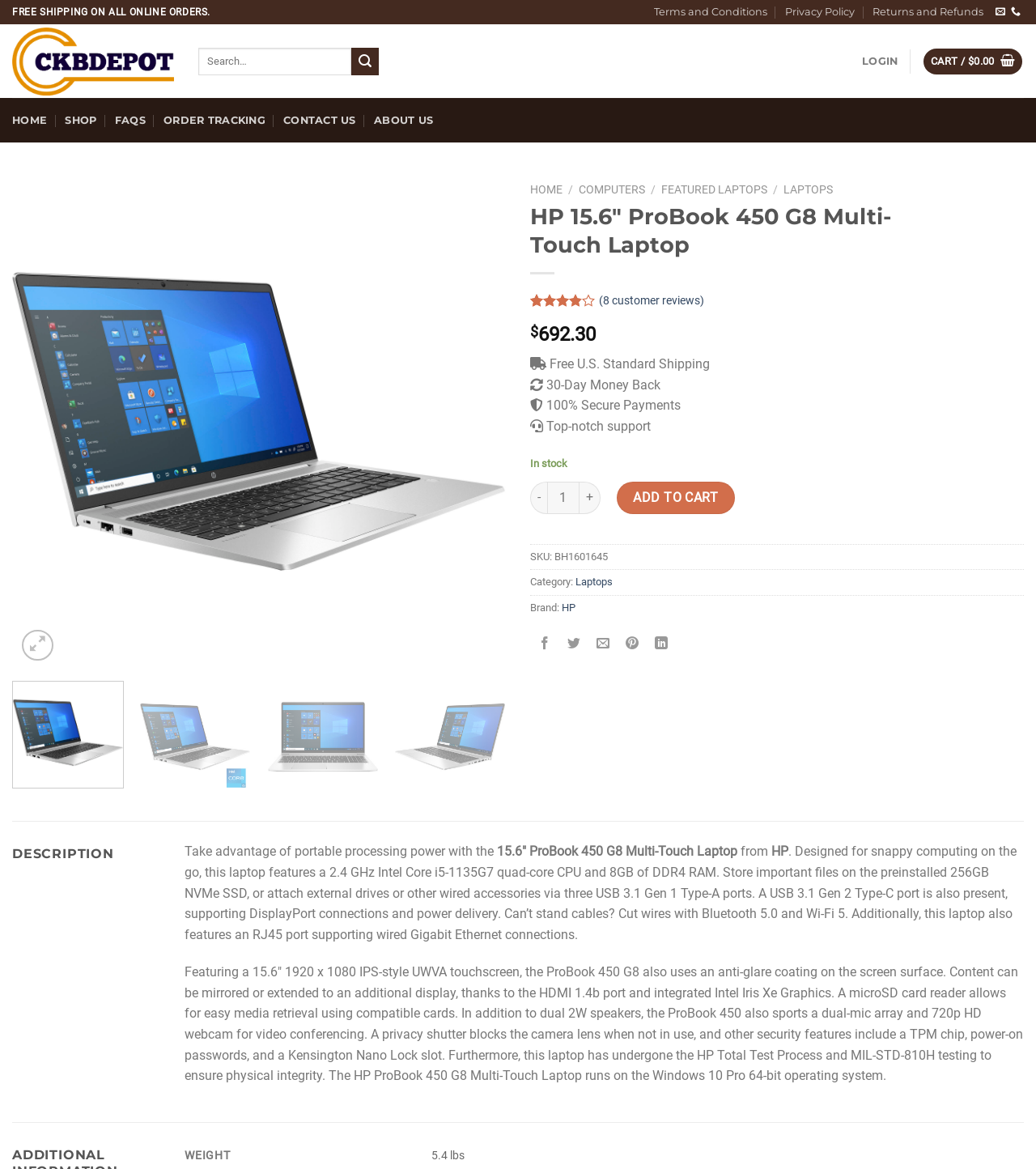Specify the bounding box coordinates (top-left x, top-left y, bottom-right x, bottom-right y) of the UI element in the screenshot that matches this description: alt="HP 15.6"

[0.012, 0.583, 0.119, 0.675]